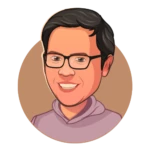What is the shape of the background?
Using the image as a reference, answer the question in detail.

According to the caption, the background is a 'simple beige circle', which implies that the shape of the background is a circle.